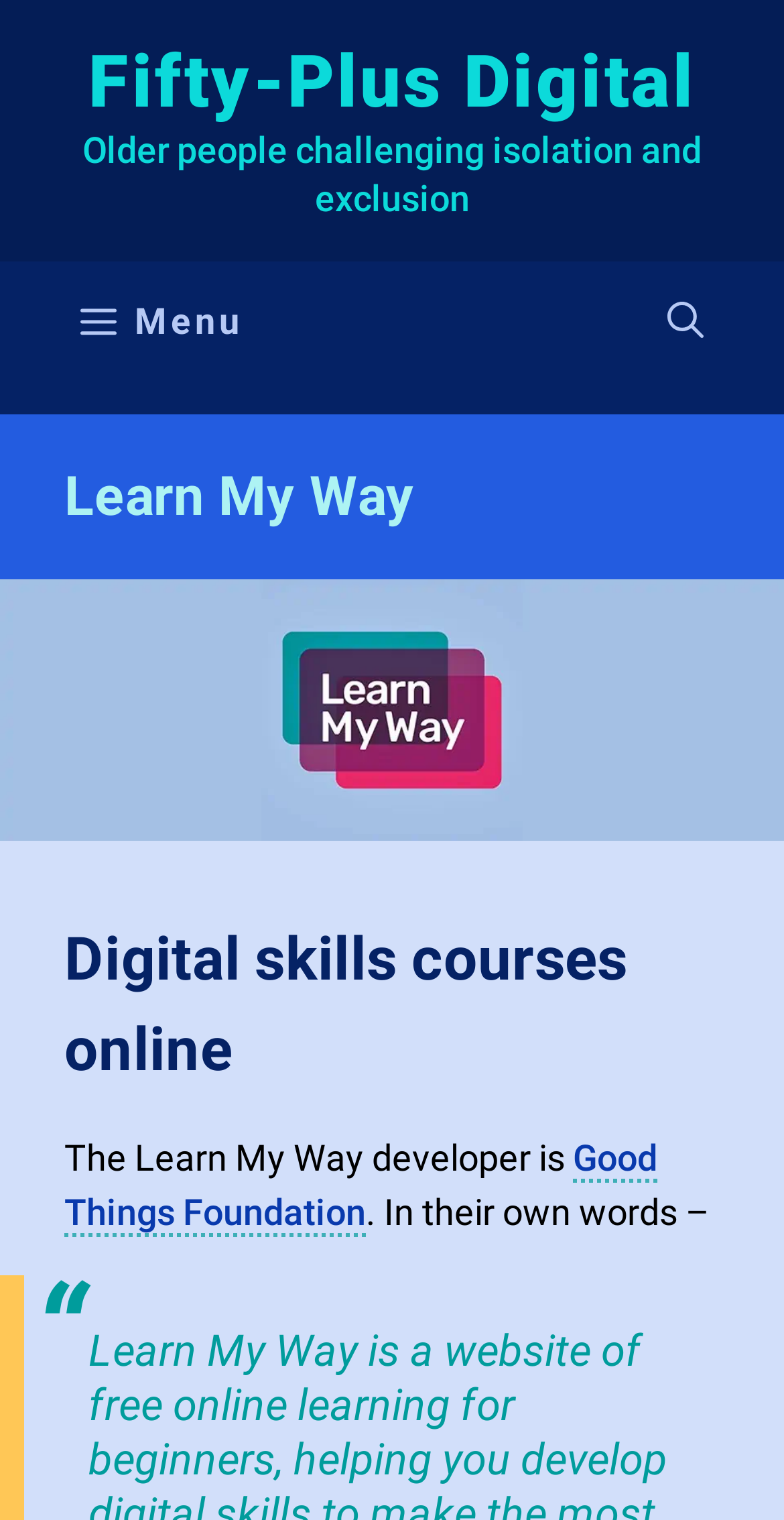What is the focus of the website?
Please provide an in-depth and detailed response to the question.

The webpage has a text 'Older people challenging isolation and exclusion', which suggests that the focus of the website is on older people.